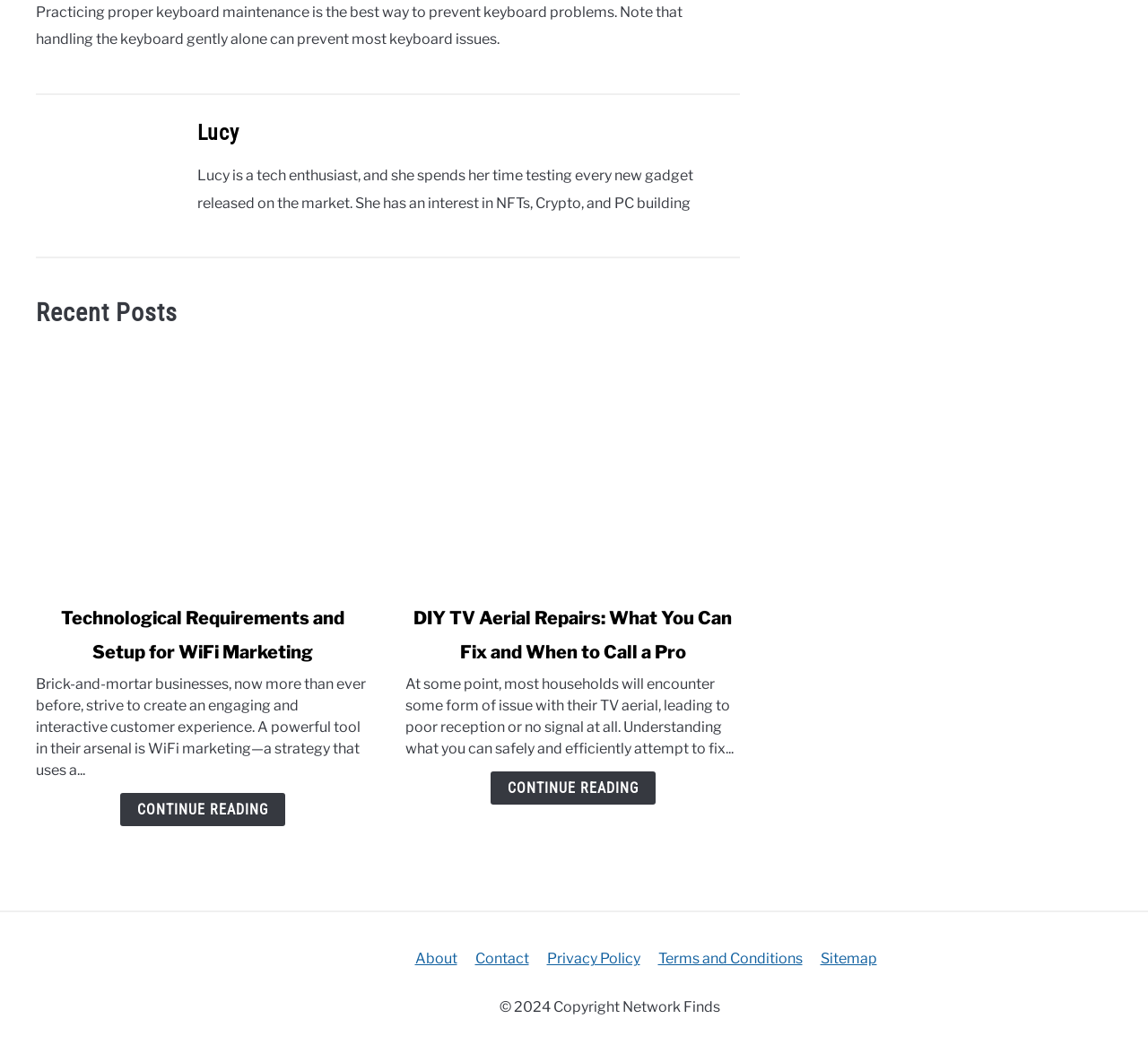Please look at the image and answer the question with a detailed explanation: How many articles are listed on the webpage?

The webpage lists two articles, one titled 'Technological Requirements and Setup for WiFi Marketing' and the other titled 'DIY TV Aerial Repairs: What You Can Fix and When to Call a Pro'.